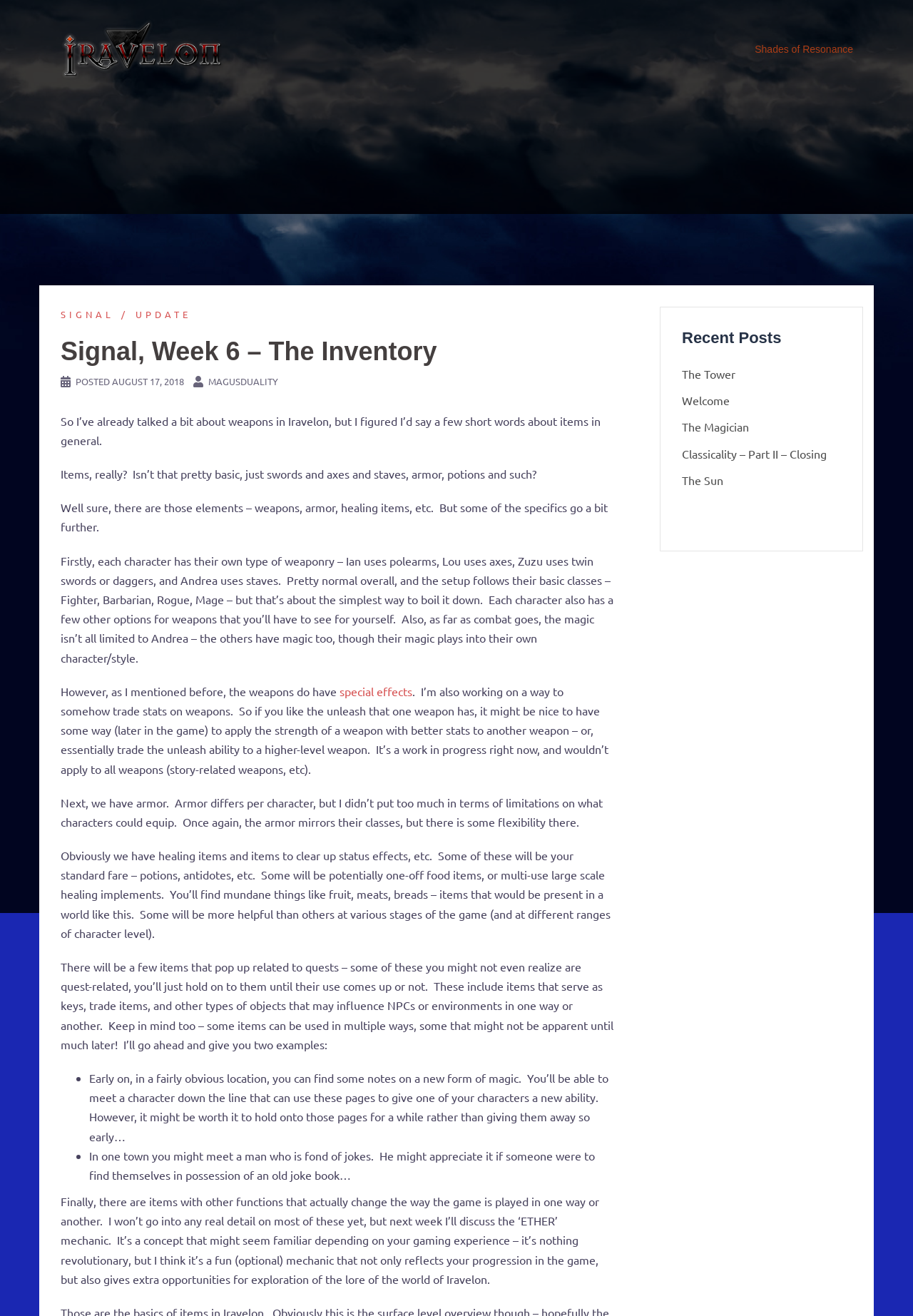Give a detailed account of the webpage.

The webpage is about a blog post titled "Signal, Week 6 – The Inventory" on a website called Iravelon. At the top left corner, there is a link to "Skip to content". On the top right corner, there is a link to "Iravelon" with an accompanying image. Below this, there is a header section with a link to "Shades of Resonance" and a subheader "Signal, Week 6 – The Inventory". 

To the left of the header section, there is a table with an image, a "POSTED" label, a date "AUGUST 17, 2018", and a link to "MAGUSDUALITY". The main content of the webpage is a blog post discussing items in the game Iravelon. The post is divided into several paragraphs, with topics including weapons, armor, healing items, and quest-related items. 

There are also two lists, each with a bullet point, discussing specific examples of items that can be used in multiple ways. At the bottom of the page, there is a section titled "Recent Posts" with links to several other blog posts, including "The Tower", "Welcome", "The Magician", "Classicality – Part II – Closing", and "The Sun".